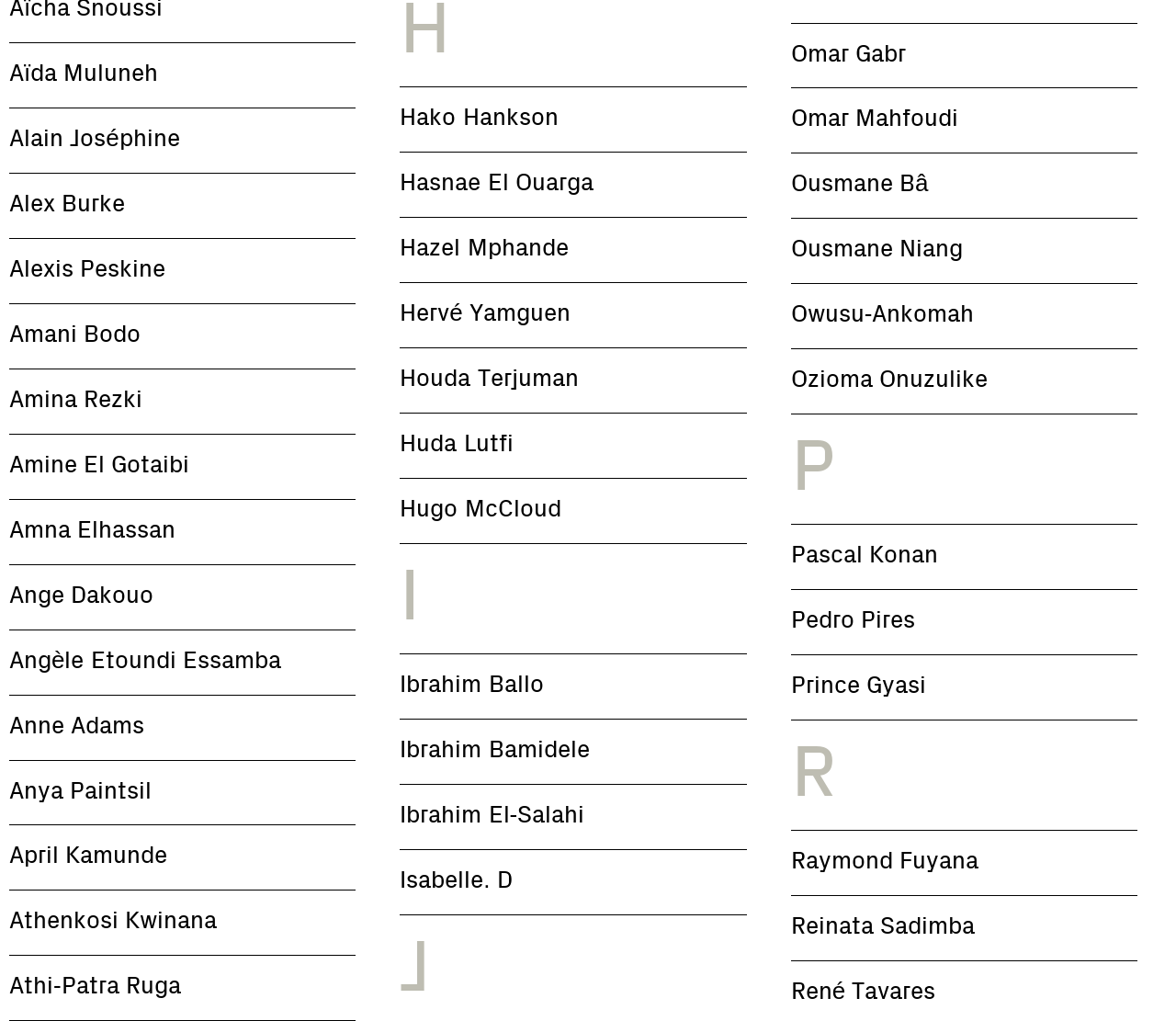What is the last name of the person listed at the bottom?
Using the visual information from the image, give a one-word or short-phrase answer.

Sadimba